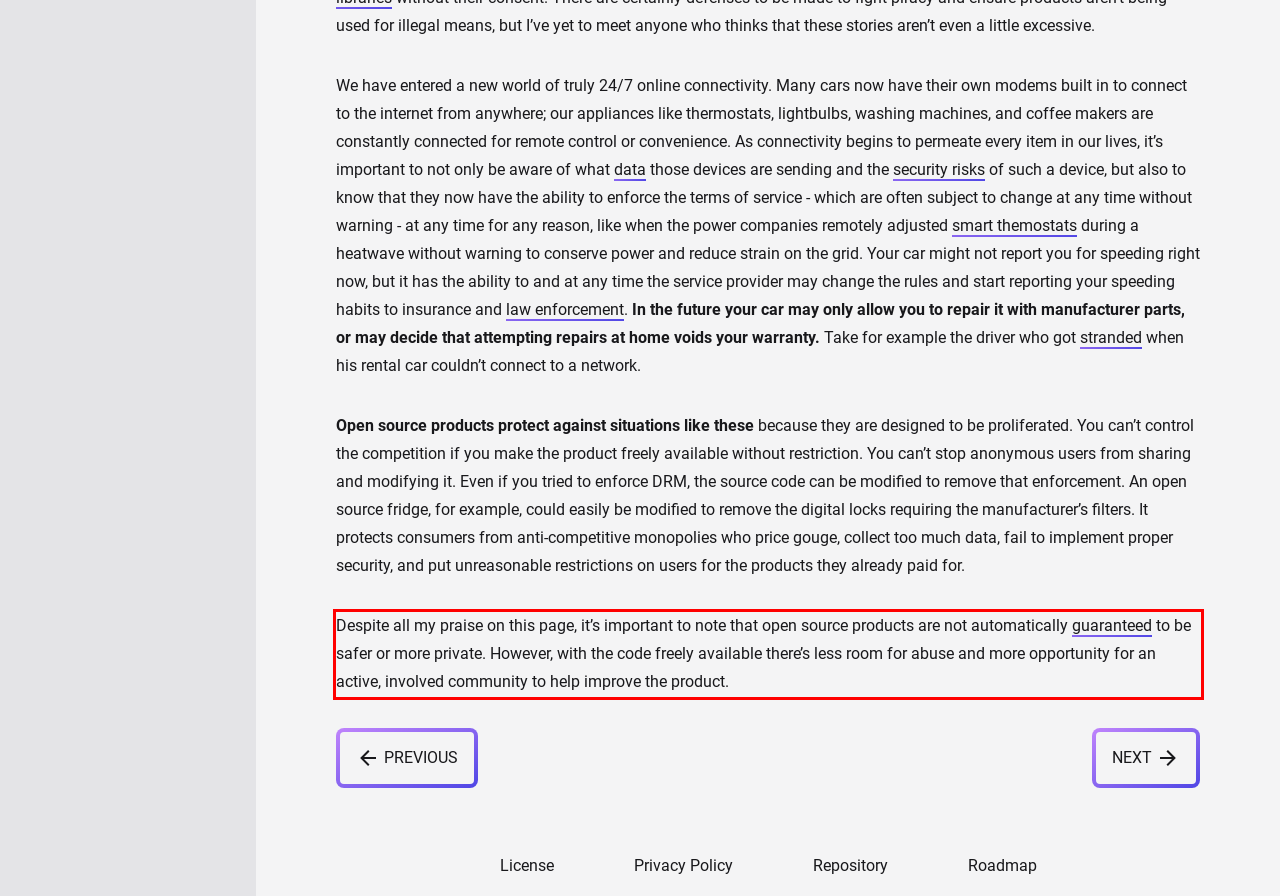Examine the webpage screenshot, find the red bounding box, and extract the text content within this marked area.

Despite all my praise on this page, it’s important to note that open source products are not automatically guaranteed to be safer or more private. However, with the code freely available there’s less room for abuse and more opportunity for an active, involved community to help improve the product.